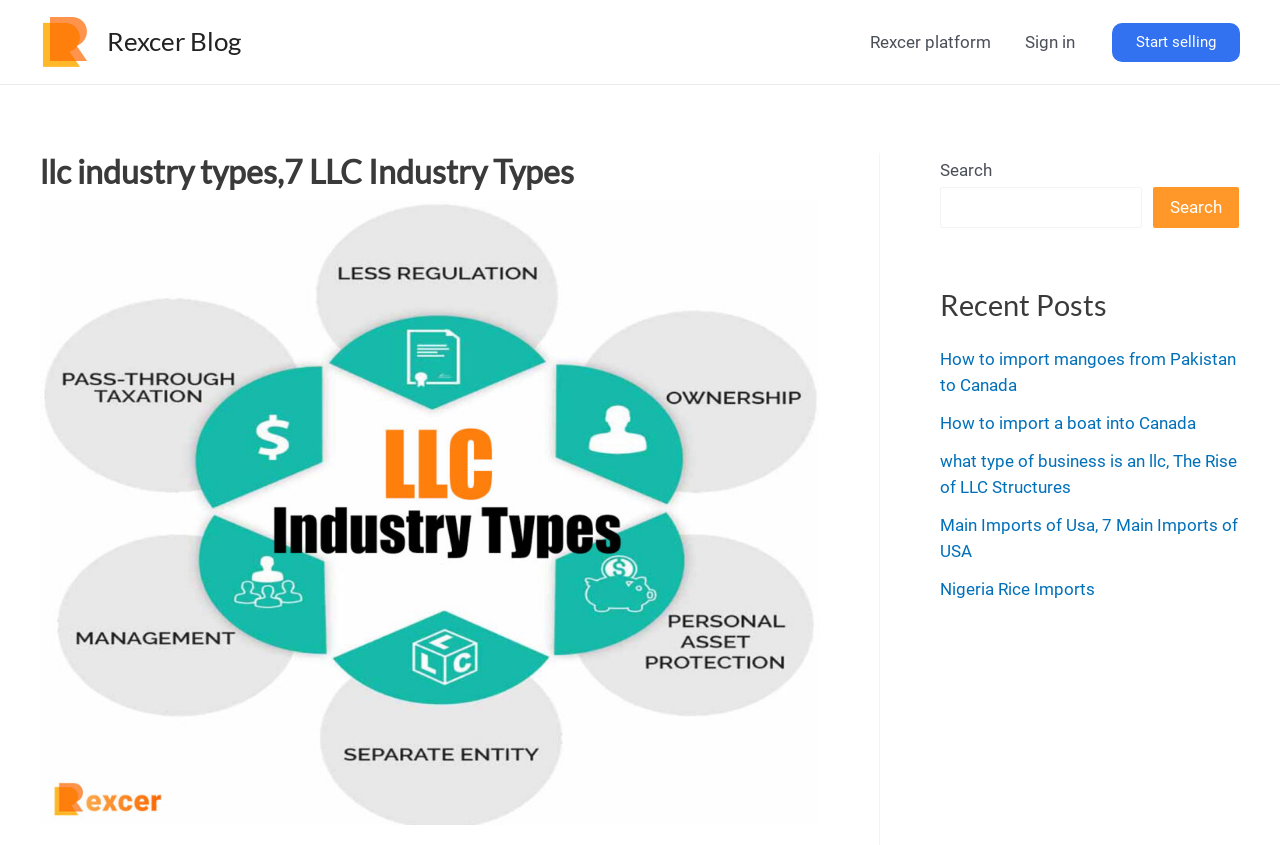Kindly determine the bounding box coordinates for the area that needs to be clicked to execute this instruction: "search for something".

[0.734, 0.221, 0.892, 0.27]